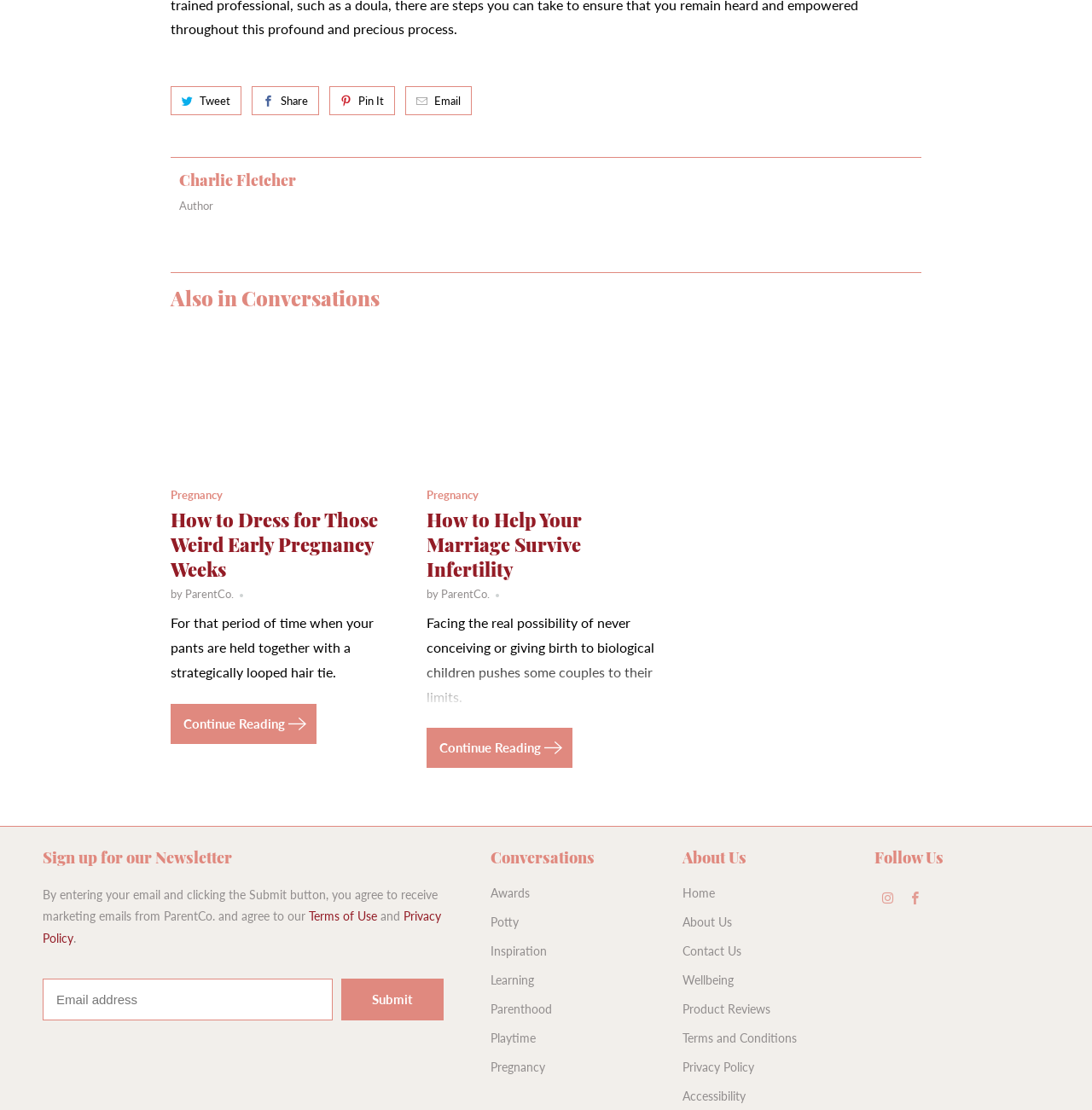Based on the provided description, "title="ParentCo. on Facebook"", find the bounding box of the corresponding UI element in the screenshot.

[0.826, 0.796, 0.851, 0.821]